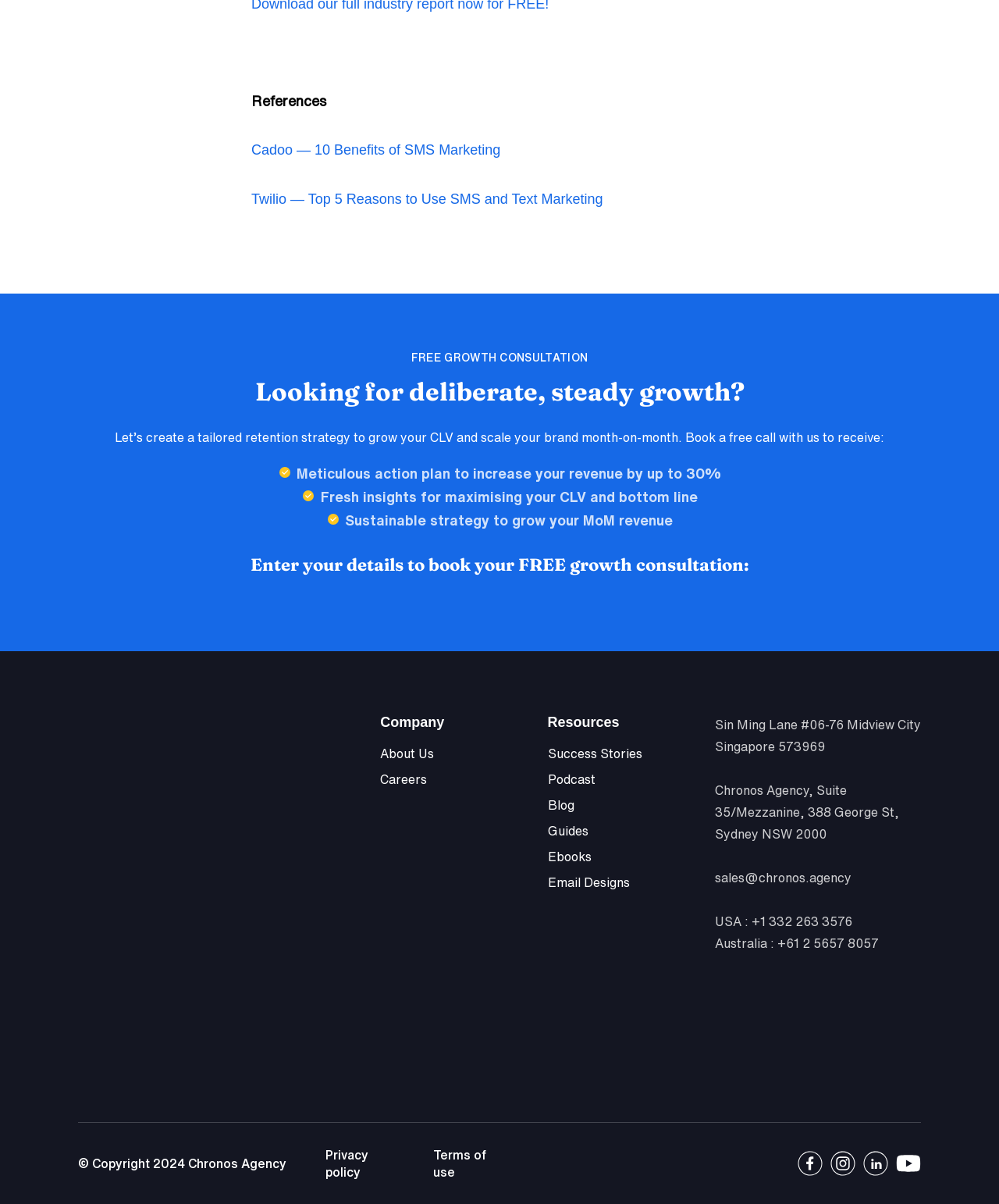Find the bounding box coordinates of the element to click in order to complete the given instruction: "Book a free growth consultation."

[0.078, 0.289, 0.922, 0.305]